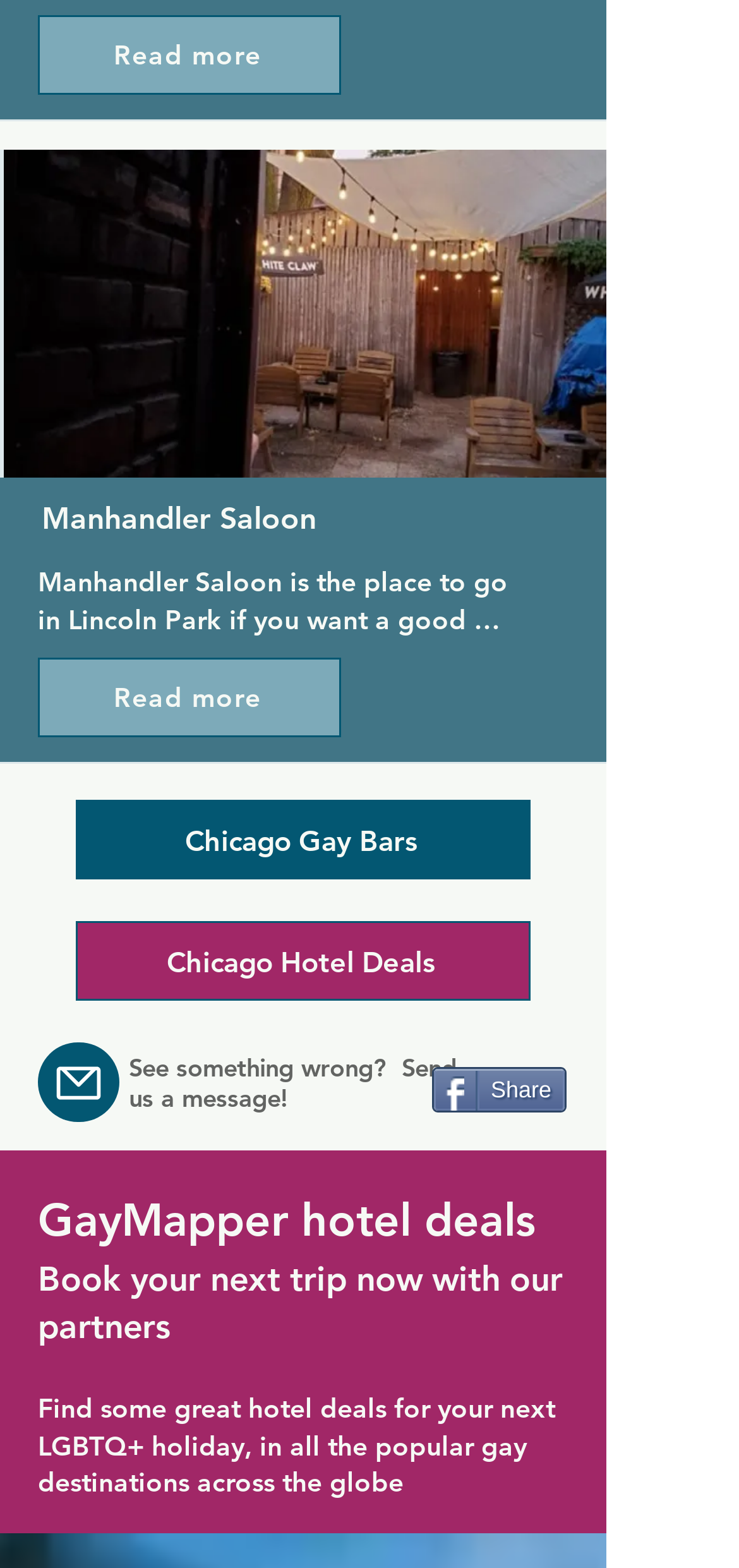Please reply to the following question using a single word or phrase: 
What is the purpose of the outdoor seating area?

Quieter area